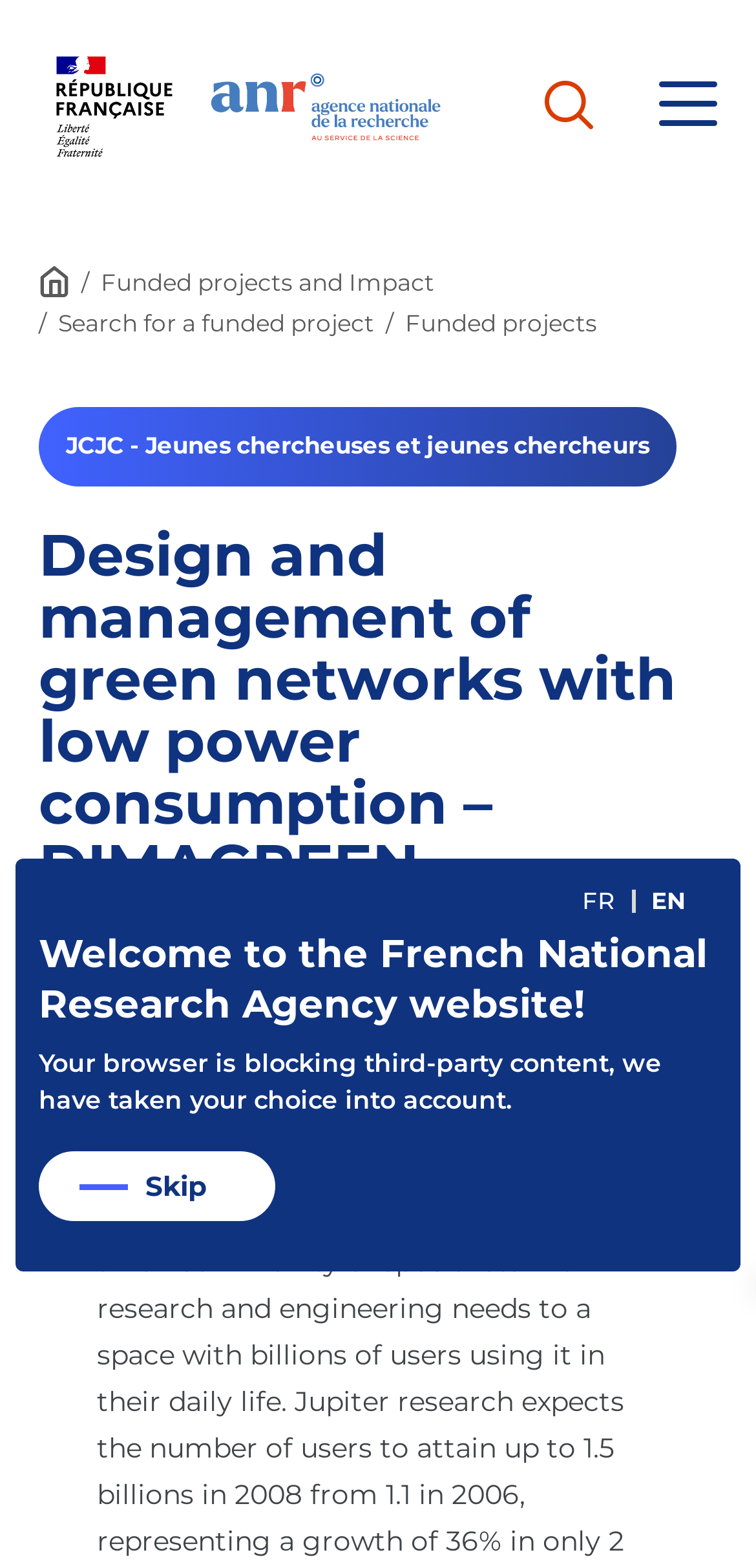How many links are there in the top navigation bar?
We need a detailed and exhaustive answer to the question. Please elaborate.

I looked at the top navigation bar and found two links, one with the text 'Back to Home' and another with the '' icon.